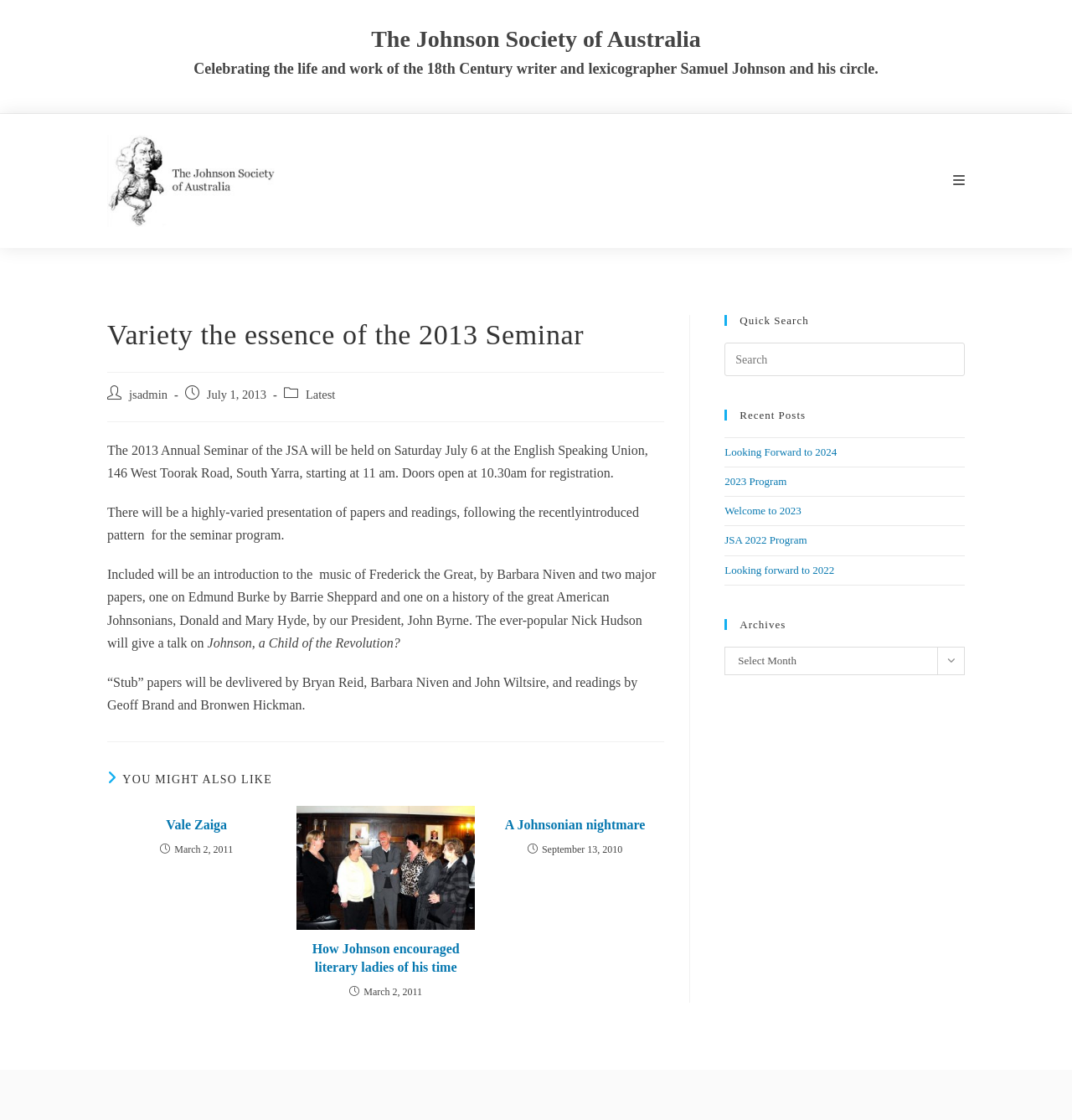Determine the bounding box of the UI element mentioned here: "Looking forward to 2022". The coordinates must be in the format [left, top, right, bottom] with values ranging from 0 to 1.

[0.676, 0.503, 0.778, 0.514]